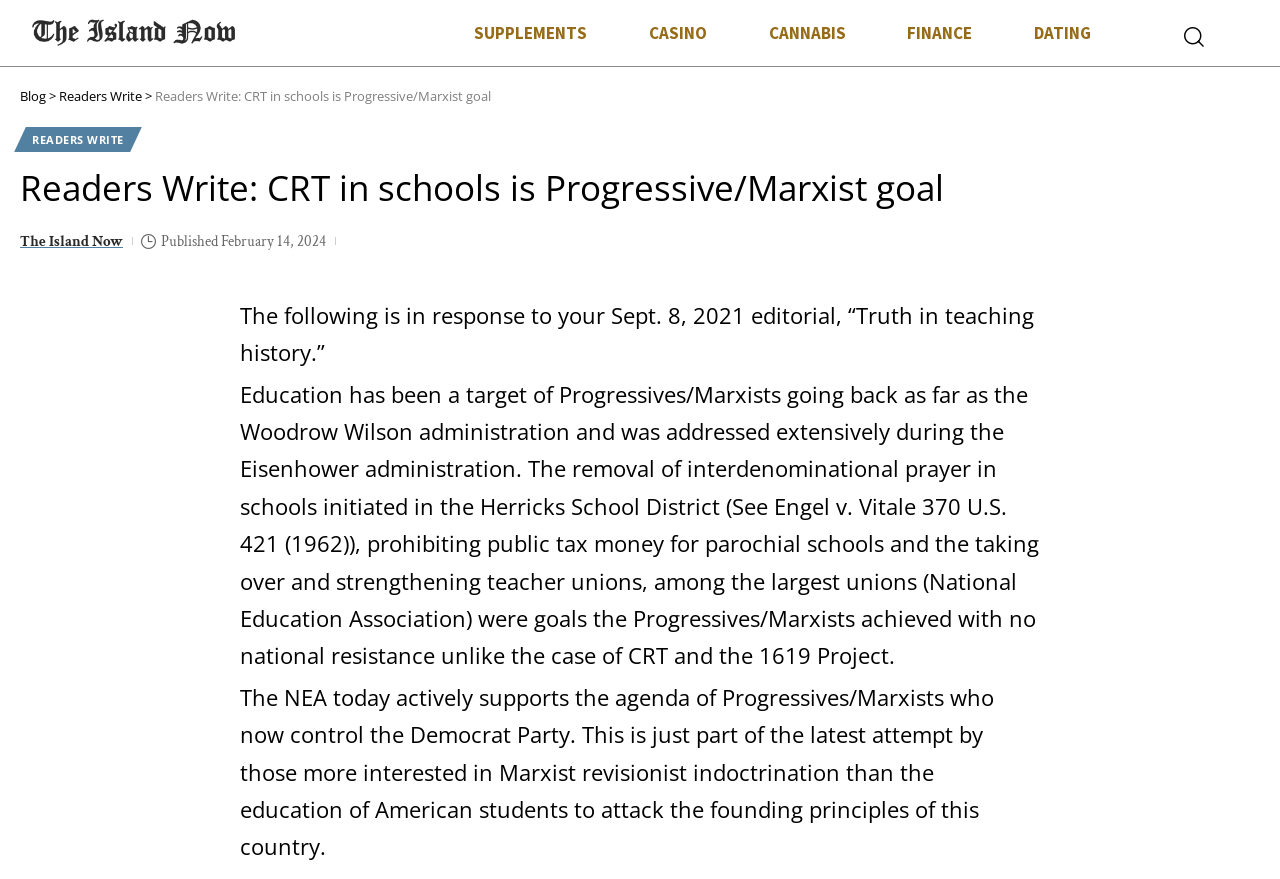Find the bounding box coordinates for the area that must be clicked to perform this action: "Click on the 'SUPPLEMENTS' link".

[0.346, 0.011, 0.483, 0.064]